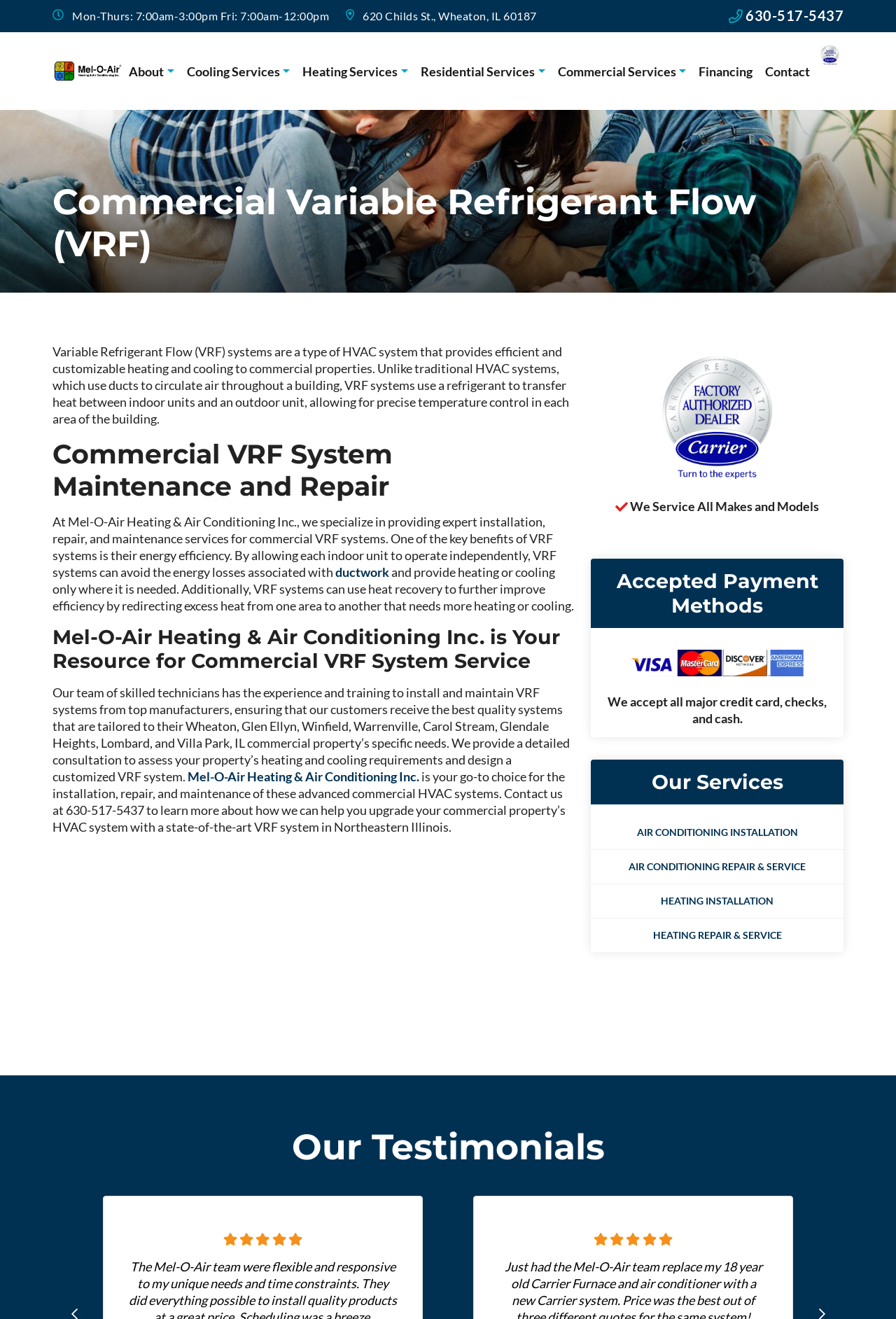Explain the webpage in detail, including its primary components.

The webpage is about Mel-O-Air Heating & Air Conditioning Inc., a company that provides cooling services and air conditioning installation in Lombard, IL, and Glendale Heights, IL. 

At the top of the page, there is a navigation menu with links to different sections of the website, including "About", "Cooling Services", "Heating Services", "Residential Services", "Commercial Services", "Financing", and "Contact". Below the navigation menu, there is a logo of the company and a carrier logo.

The main content of the page is divided into several sections. The first section is about Commercial Variable Refrigerant Flow (VRF) systems, which are a type of HVAC system that provides efficient and customizable heating and cooling to commercial properties. 

Below this section, there is a section about Commercial VRF System Maintenance and Repair, which explains the benefits of VRF systems, including energy efficiency and heat recovery. 

The next section is about Mel-O-Air Heating & Air Conditioning Inc. being a resource for Commercial VRF System Service, where the company's team of skilled technicians can install and maintain VRF systems from top manufacturers. 

Further down the page, there is a section about the company's services, including air conditioning installation, air conditioning repair and service, heating installation, and heating repair and service. 

The page also includes a section about accepted payment methods, which includes all major credit cards, checks, and cash. 

At the bottom of the page, there is a section for testimonials.